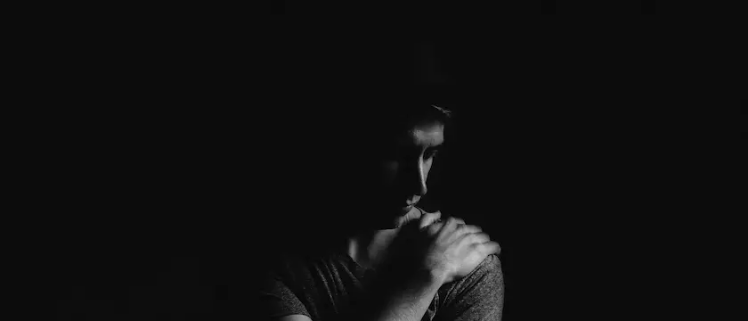What is the direction of the man's gaze?
We need a detailed and exhaustive answer to the question. Please elaborate.

According to the caption, the man's 'gaze is directed downward', suggesting that he is looking down, possibly indicating a state of contemplation or sadness.